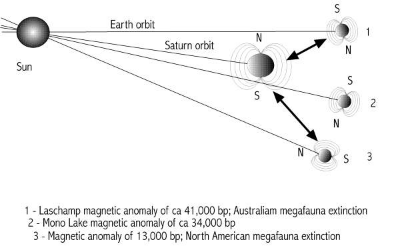Convey all the details present in the image.

The image illustrates the Earth's magnetic field anomalies in relation to significant historical events, particularly the extinctions of megafauna. It highlights three key anomalies:

1. **Laschamp Magnetic Anomaly** (approximately 41,000 years before present): This event coincided with the extinction of Australia's megafauna, indicating a possible impact on ecological systems due to changes in the magnetic field.
  
2. **Mono Lake Magnetic Anomaly** (approximately 34,000 years before present): This anomaly is associated with another significant disruption, suggesting further ramifications for the environment and species responses.

3. **Magnetic Anomaly of 13,000 years before present**: This event marked the extinction of North American megafauna. The diagram suggests that such magnetic dynamics may have resulted from cosmic influences, potentially linking these large-scale extinction events to changes in the Earth's magnetic field caused by external radiation or interstellar debris.

Overall, the illustration serves to contextualize these anomalies within the broader narrative of Earth's ecological history and the profound effects of cosmic events on life.